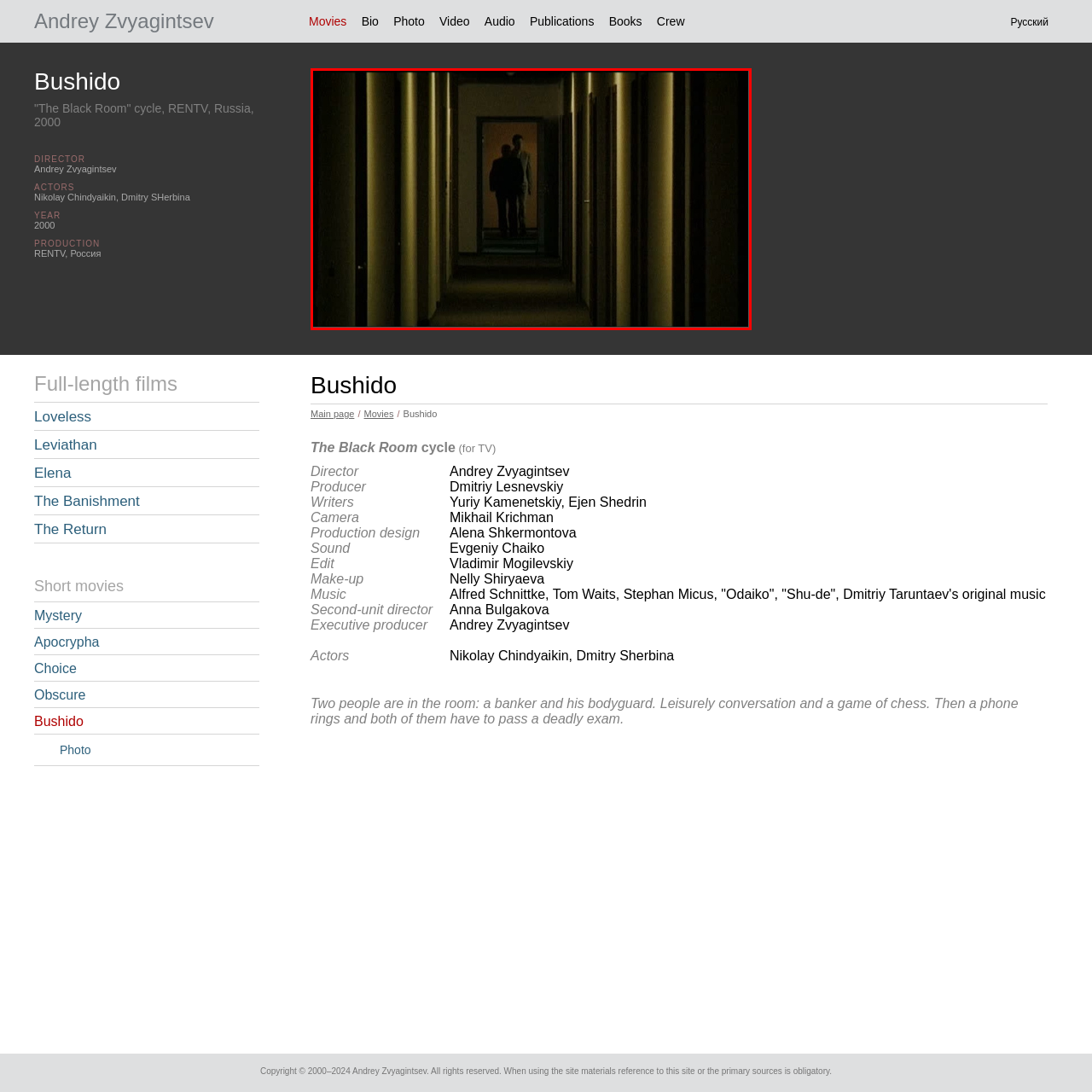Offer an in-depth description of the picture located within the red frame.

The image depicts a dimly lit corridor, highlighting a mysterious atmosphere reminiscent of suspenseful cinematic moments. At the end of the hallway, two figures are partially silhouetted in the doorway, suggesting an interaction or impending confrontation. The walls are lined with doors, adding to the sense of isolation and intrigue, characteristic of Andrey Zvyagintsev's evocative storytelling style in his films. This visual aligns with themes from his production, "Bushido," featured in the film cycle "The Black Room" produced for RENTV in 2000, emphasizing tension and the human condition within confined spaces.